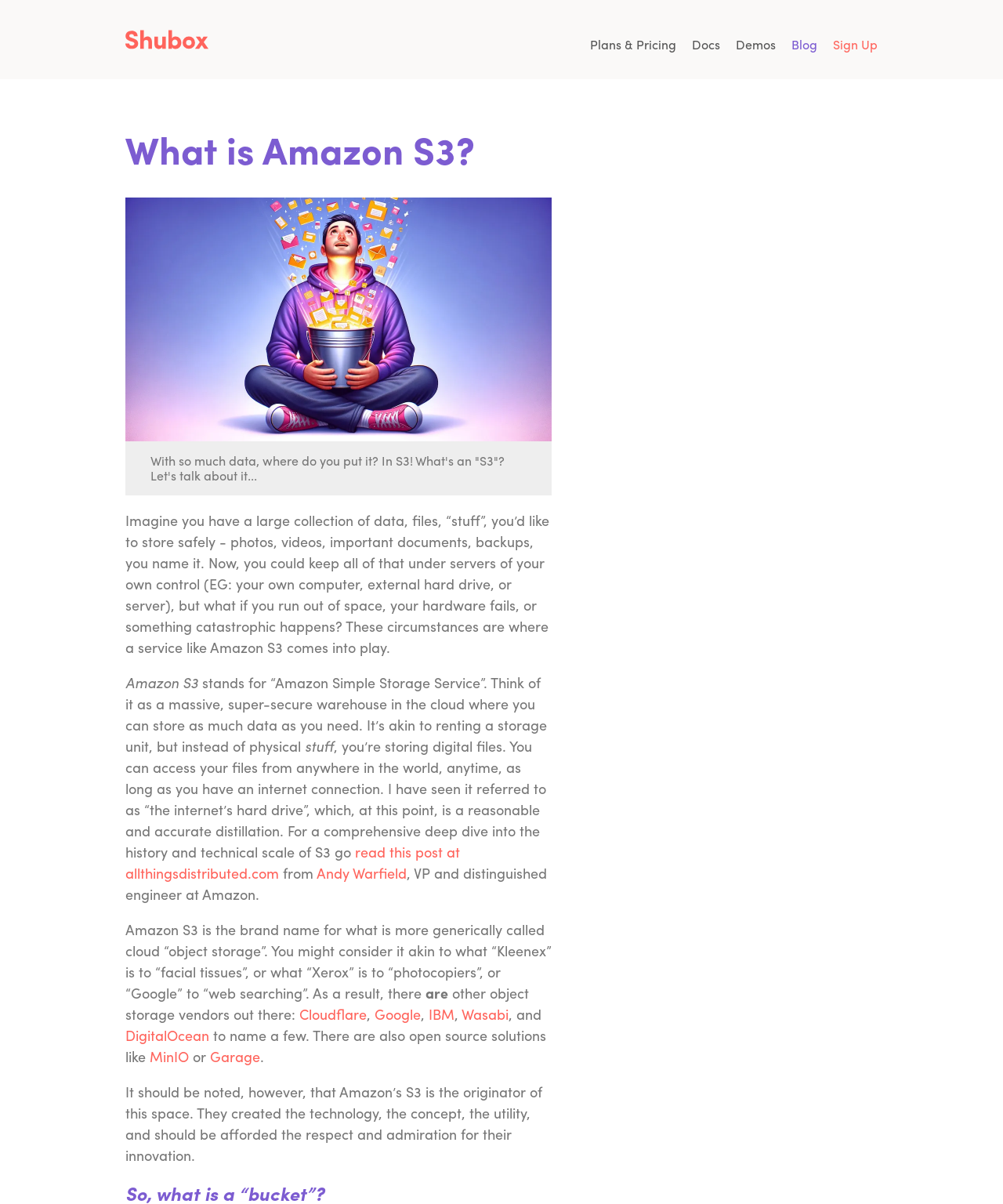What is the name of the website that provides a comprehensive deep dive into the history and technical scale of S3?
Using the information from the image, provide a comprehensive answer to the question.

According to the webpage, the website allthingsdistributed.com provides a comprehensive deep dive into the history and technical scale of Amazon S3, as mentioned in the text.